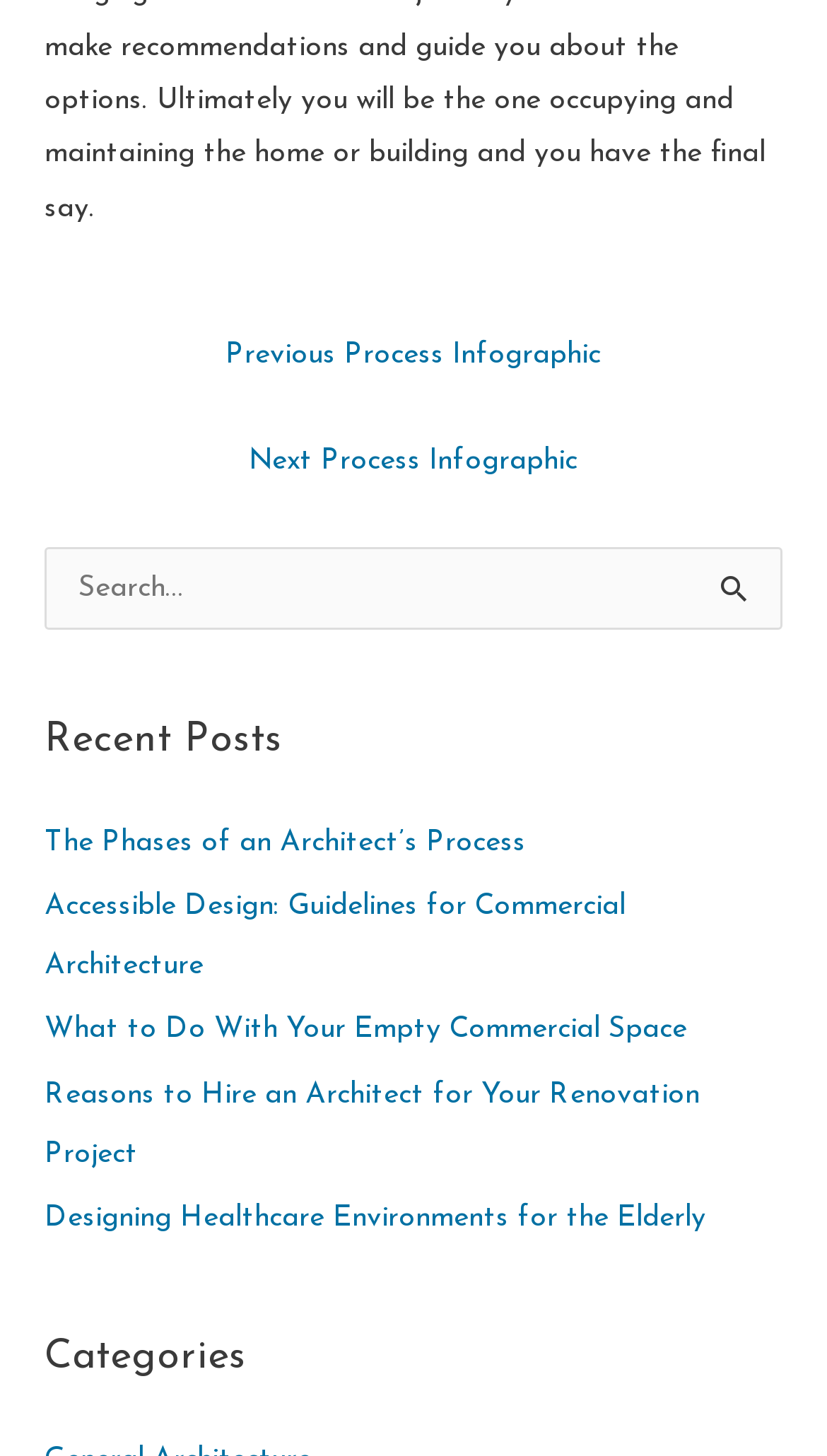Given the element description: "← Previous Process Infographic", predict the bounding box coordinates of this UI element. The coordinates must be four float numbers between 0 and 1, given as [left, top, right, bottom].

[0.043, 0.225, 0.957, 0.271]